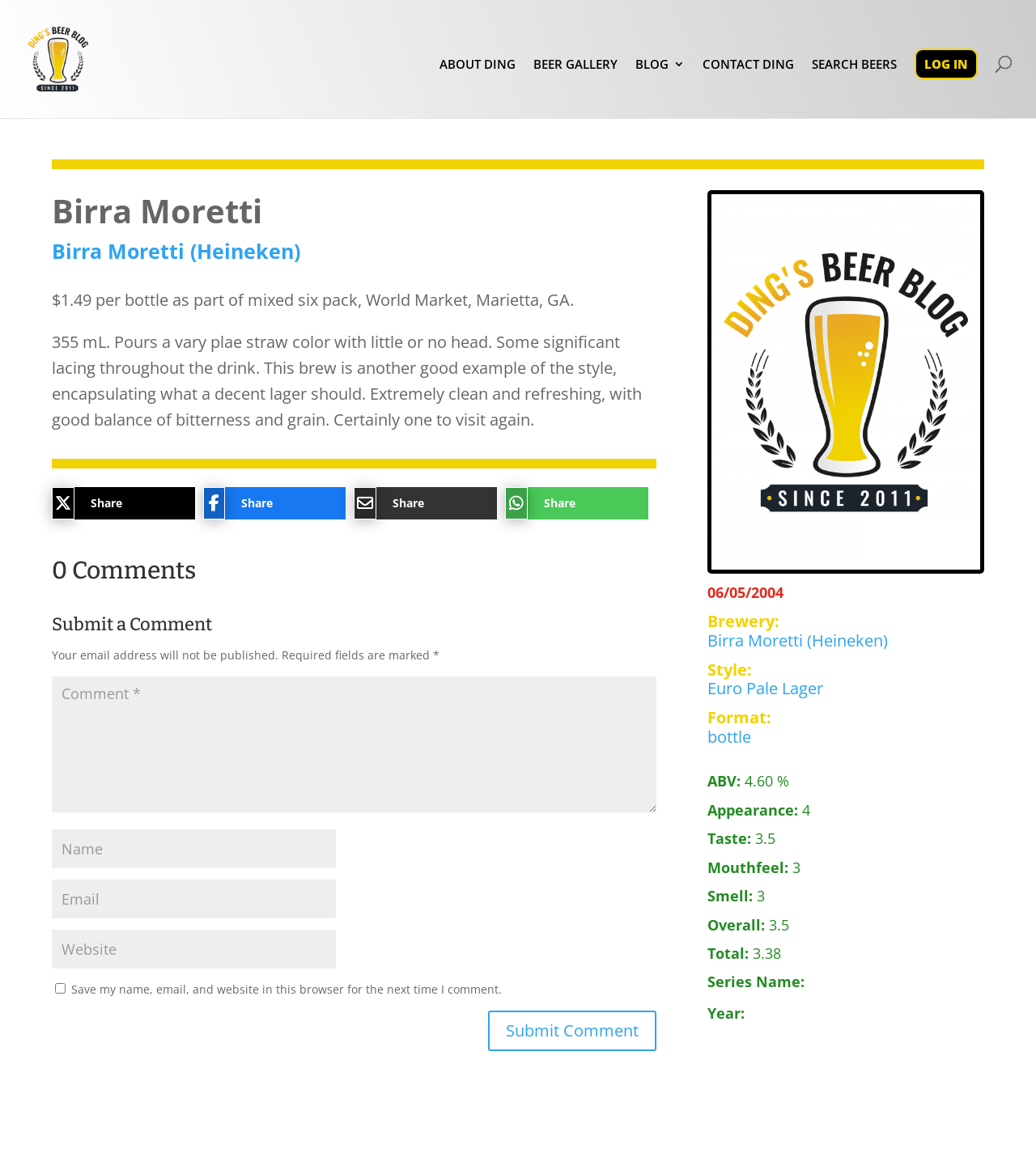Indicate the bounding box coordinates of the element that needs to be clicked to satisfy the following instruction: "Click on the 'Birra Moretti (Heineken)' link". The coordinates should be four float numbers between 0 and 1, i.e., [left, top, right, bottom].

[0.683, 0.538, 0.857, 0.557]